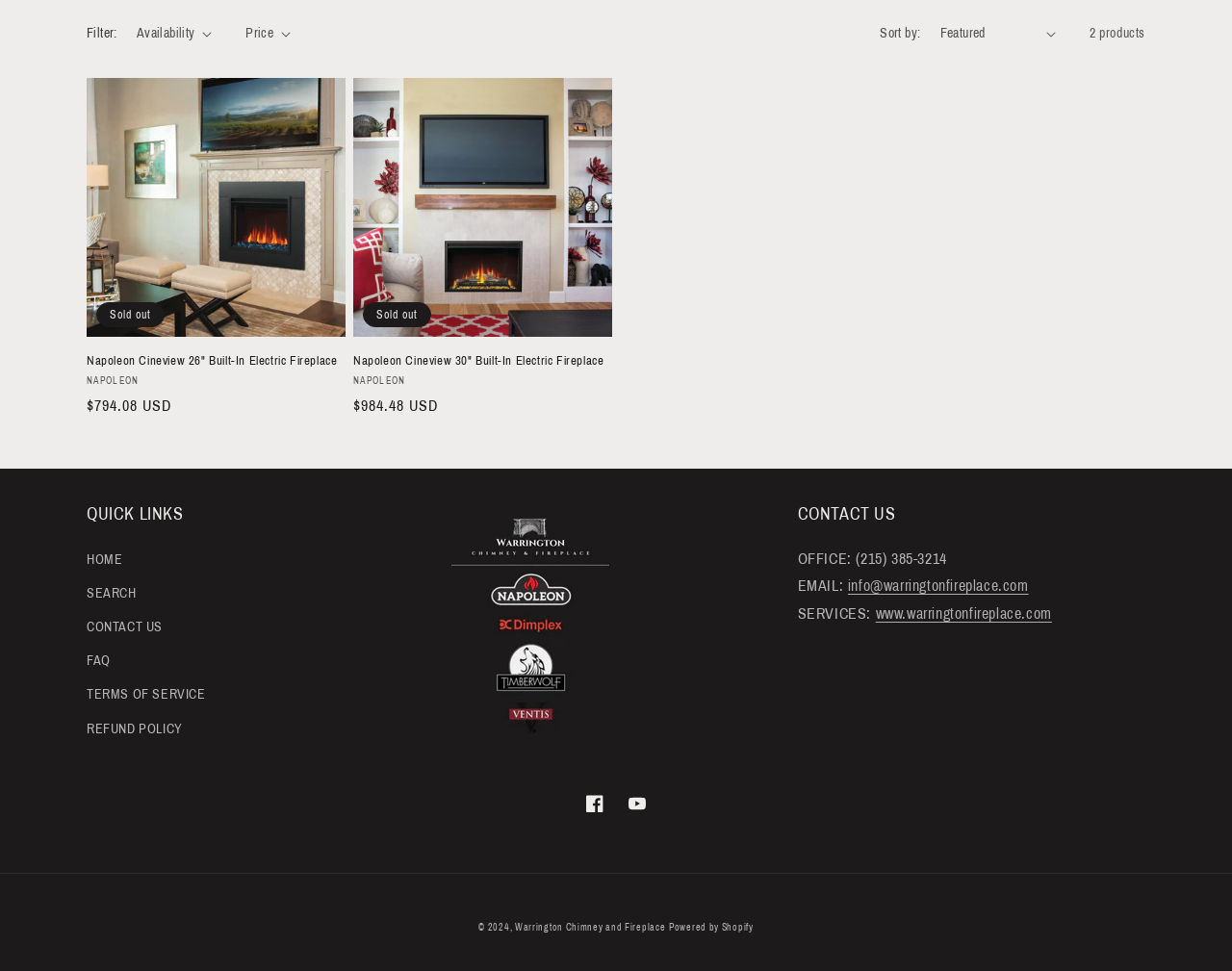Based on the description "Powered by Shopify", find the bounding box of the specified UI element.

[0.543, 0.95, 0.611, 0.96]